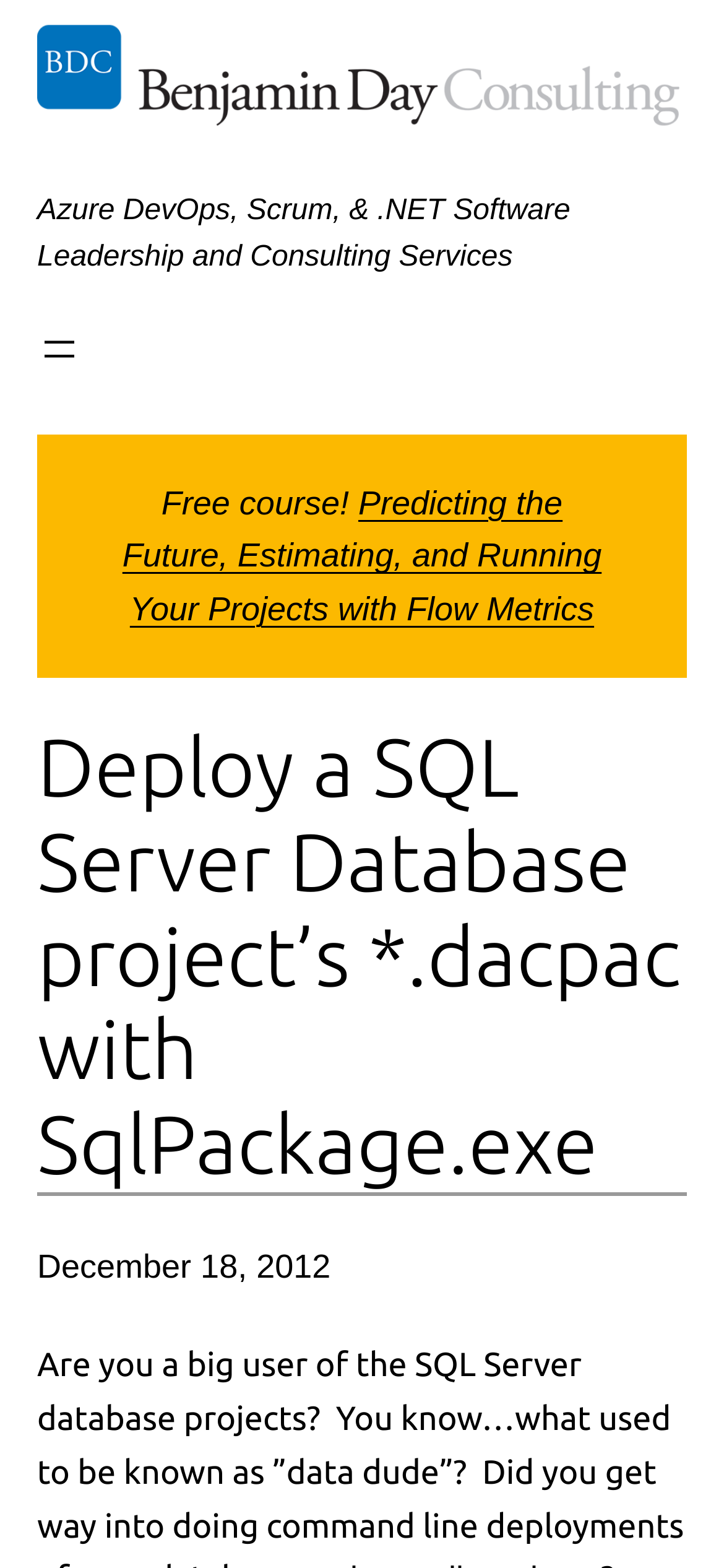Bounding box coordinates are given in the format (top-left x, top-left y, bottom-right x, bottom-right y). All values should be floating point numbers between 0 and 1. Provide the bounding box coordinate for the UI element described as: alt="Benjamin Day Consulting, Inc."

[0.051, 0.009, 0.938, 0.086]